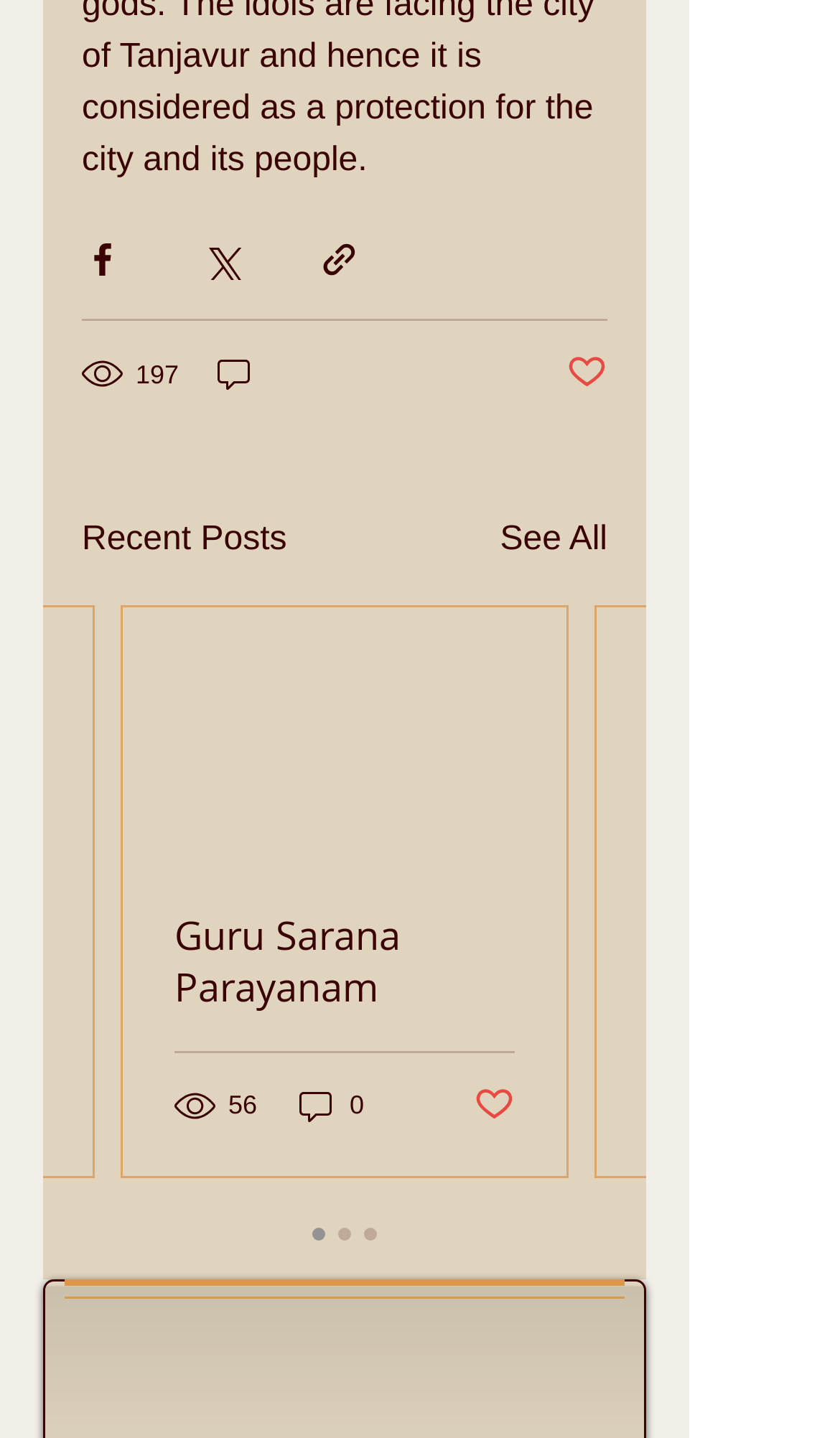Determine the bounding box coordinates for the region that must be clicked to execute the following instruction: "Share via Facebook".

[0.097, 0.167, 0.146, 0.195]